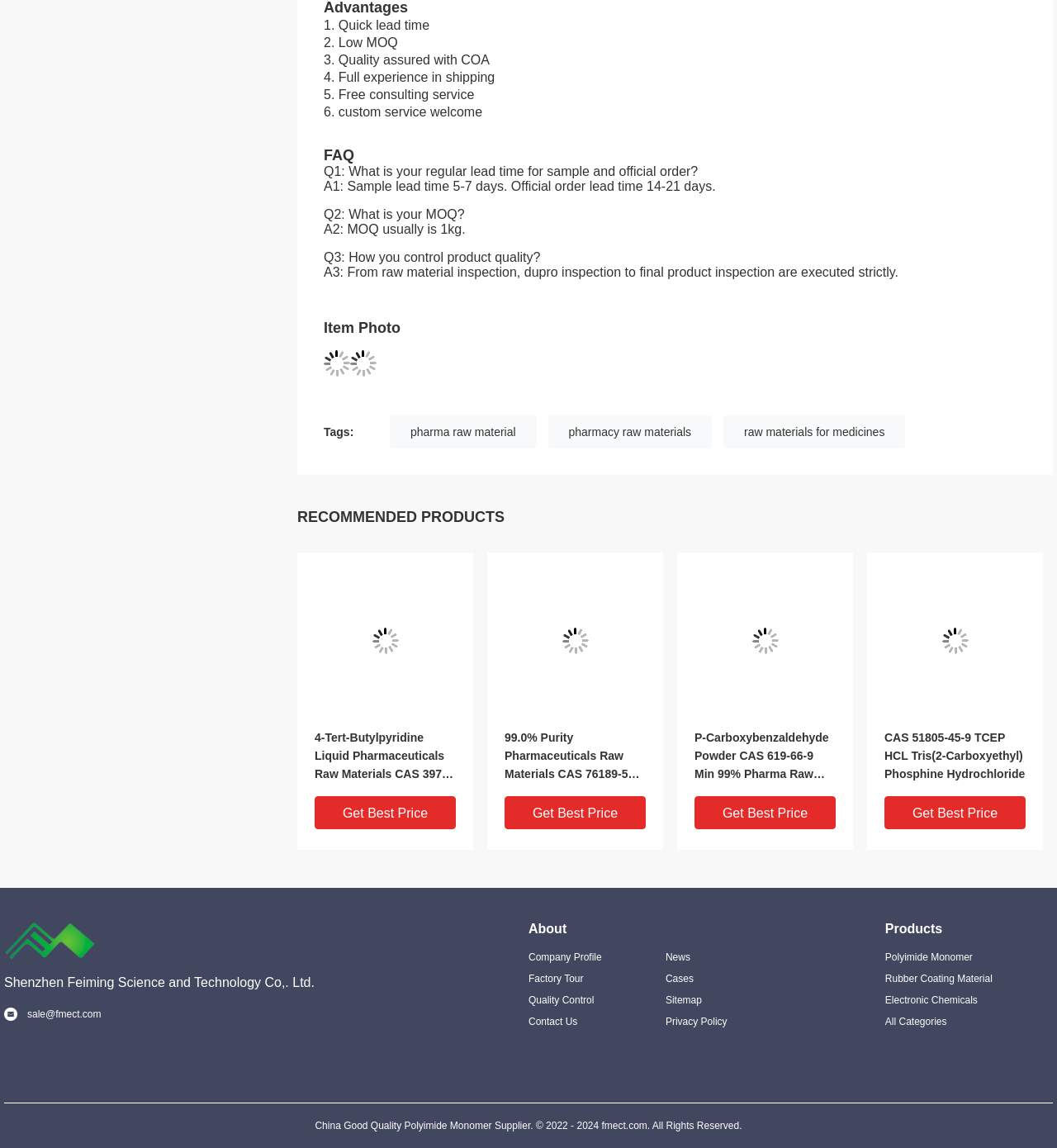Reply to the question with a single word or phrase:
What is the MOQ for this product?

1kg